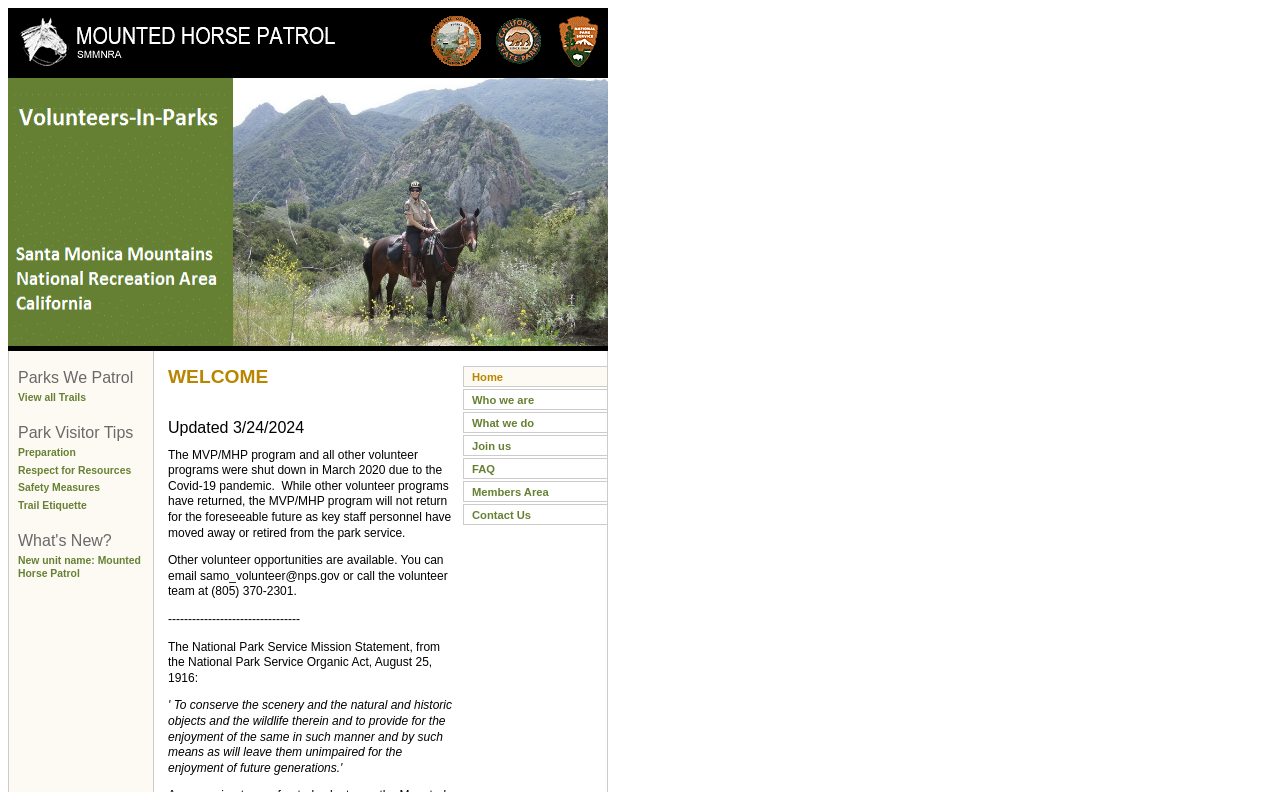Please give a short response to the question using one word or a phrase:
What is the purpose of the Mounted Volunteer Patrol?

Not specified